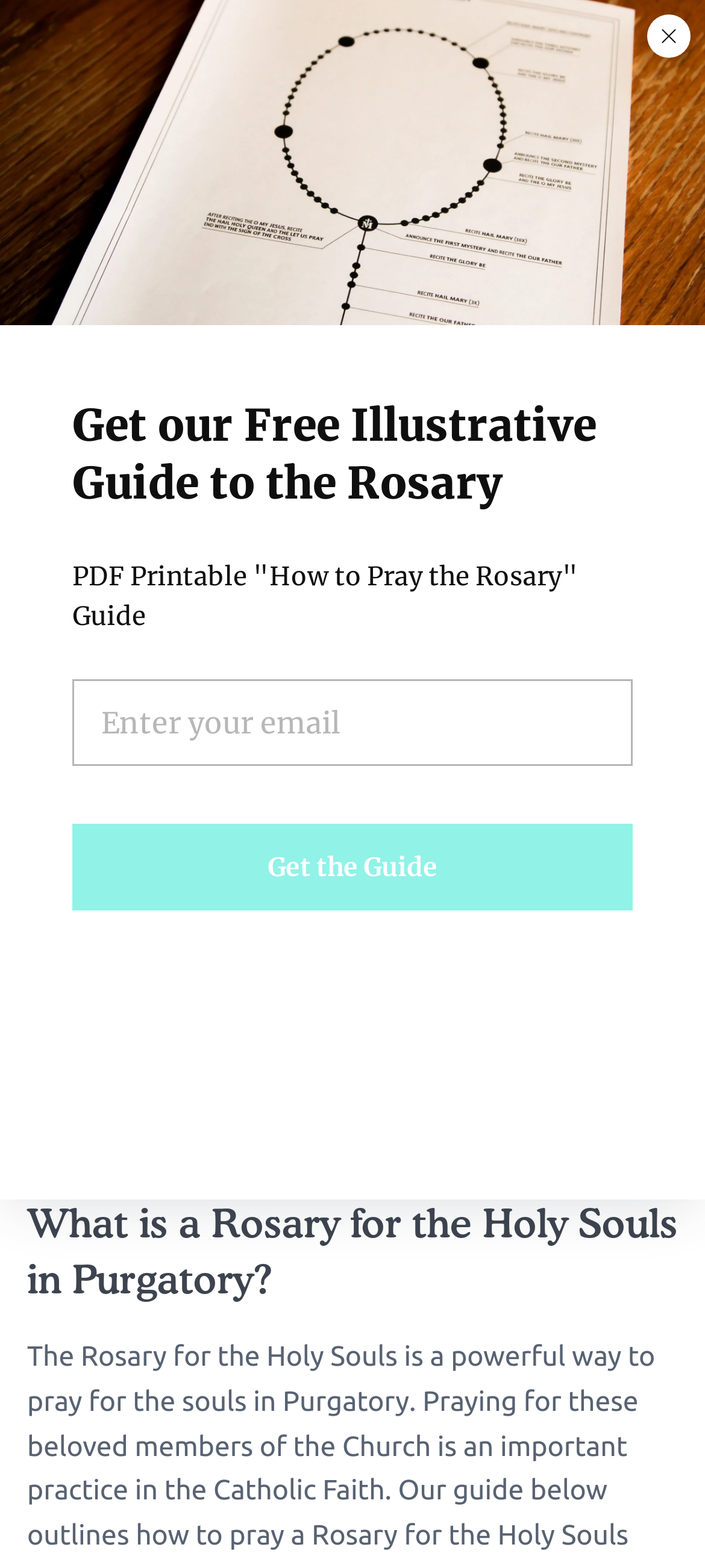What is the theme of the image on the webpage?
Please give a detailed and elaborate answer to the question based on the image.

The image on the webpage is described as 'Holy Rosary for the Holy Souls in Purgatory', which indicates that the theme of the image is related to the Rosary and praying for the Holy Souls.